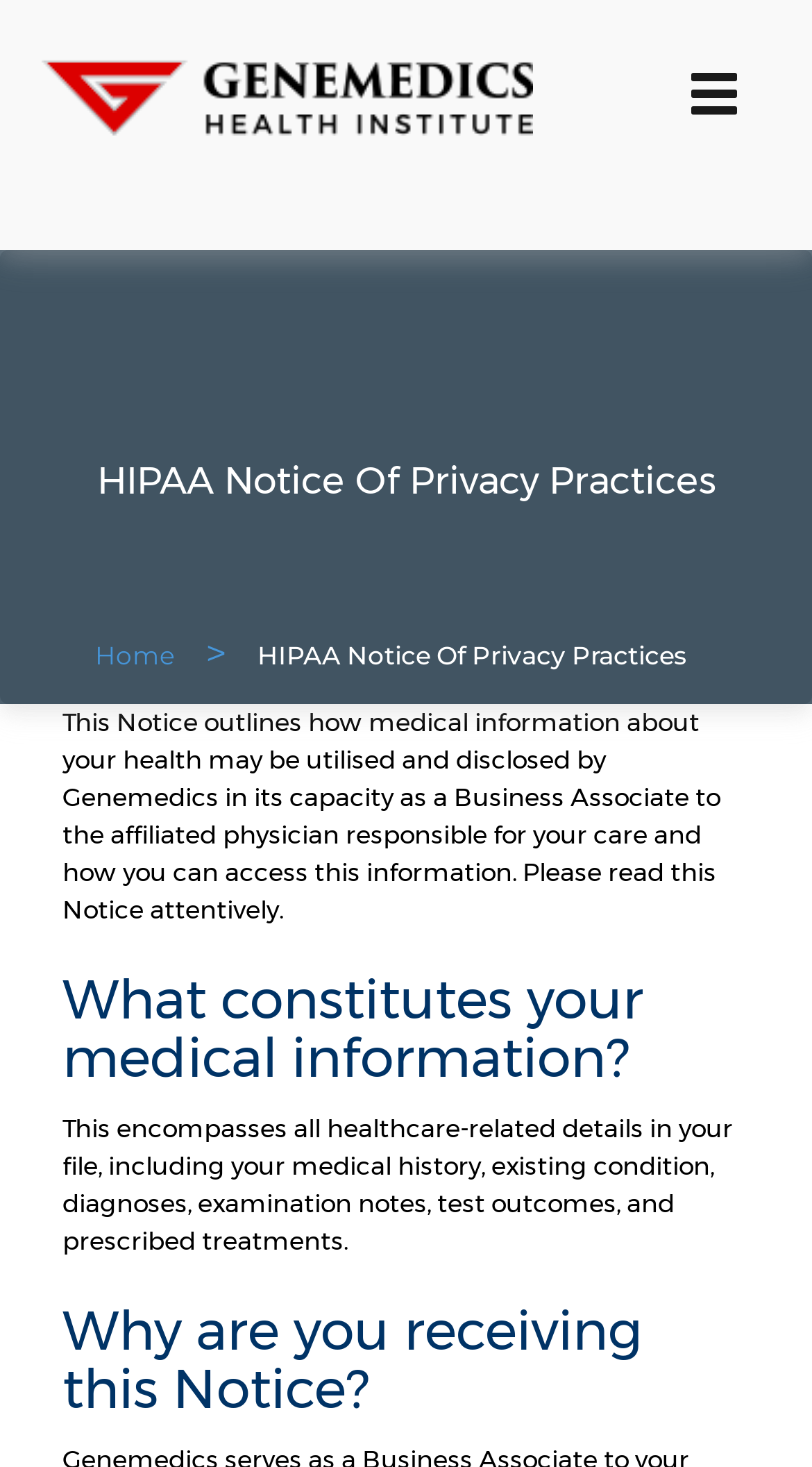What type of information is included in medical files?
Respond with a short answer, either a single word or a phrase, based on the image.

Medical history, condition, diagnoses, etc.